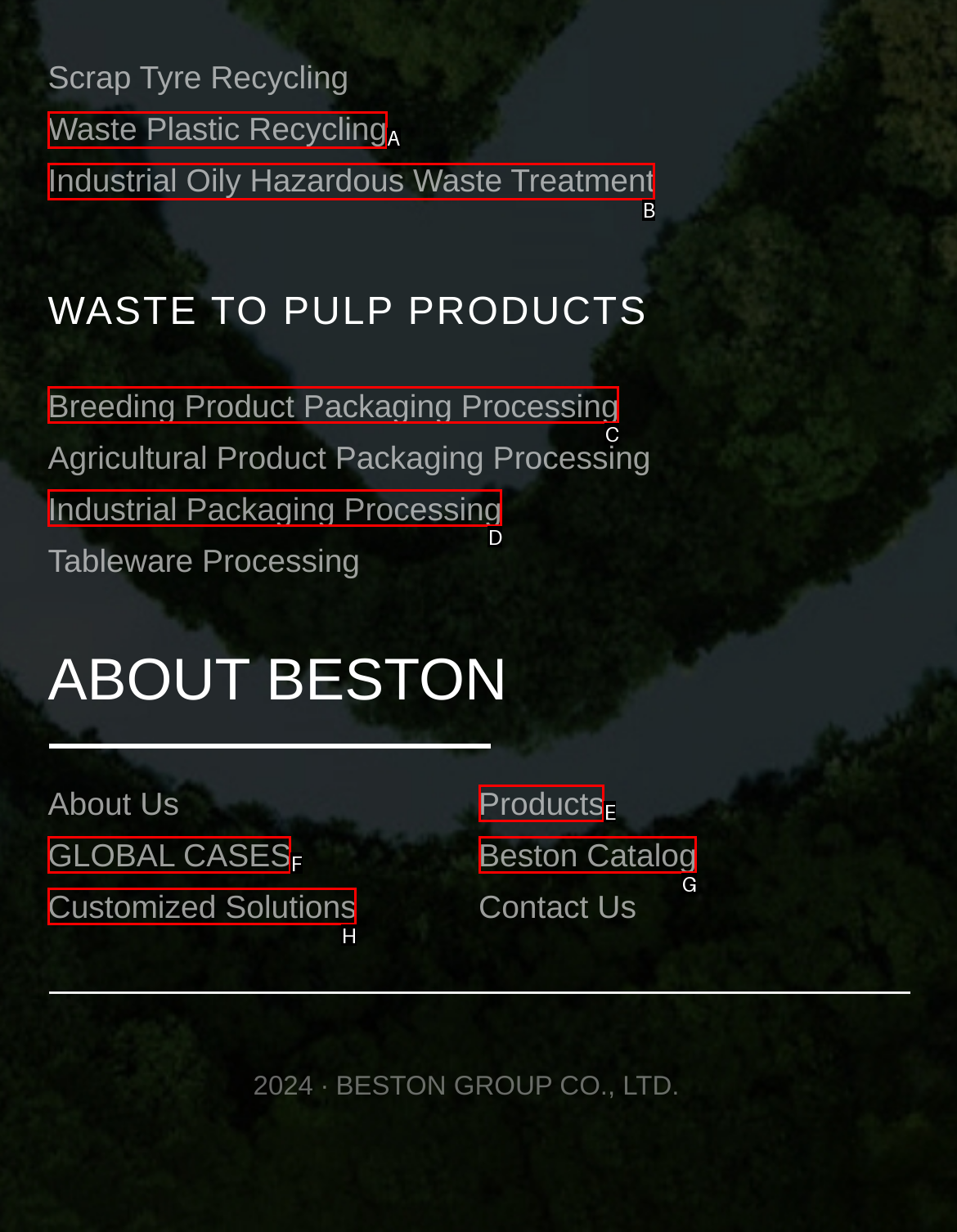Determine the correct UI element to click for this instruction: Browse Global Cases. Respond with the letter of the chosen element.

F